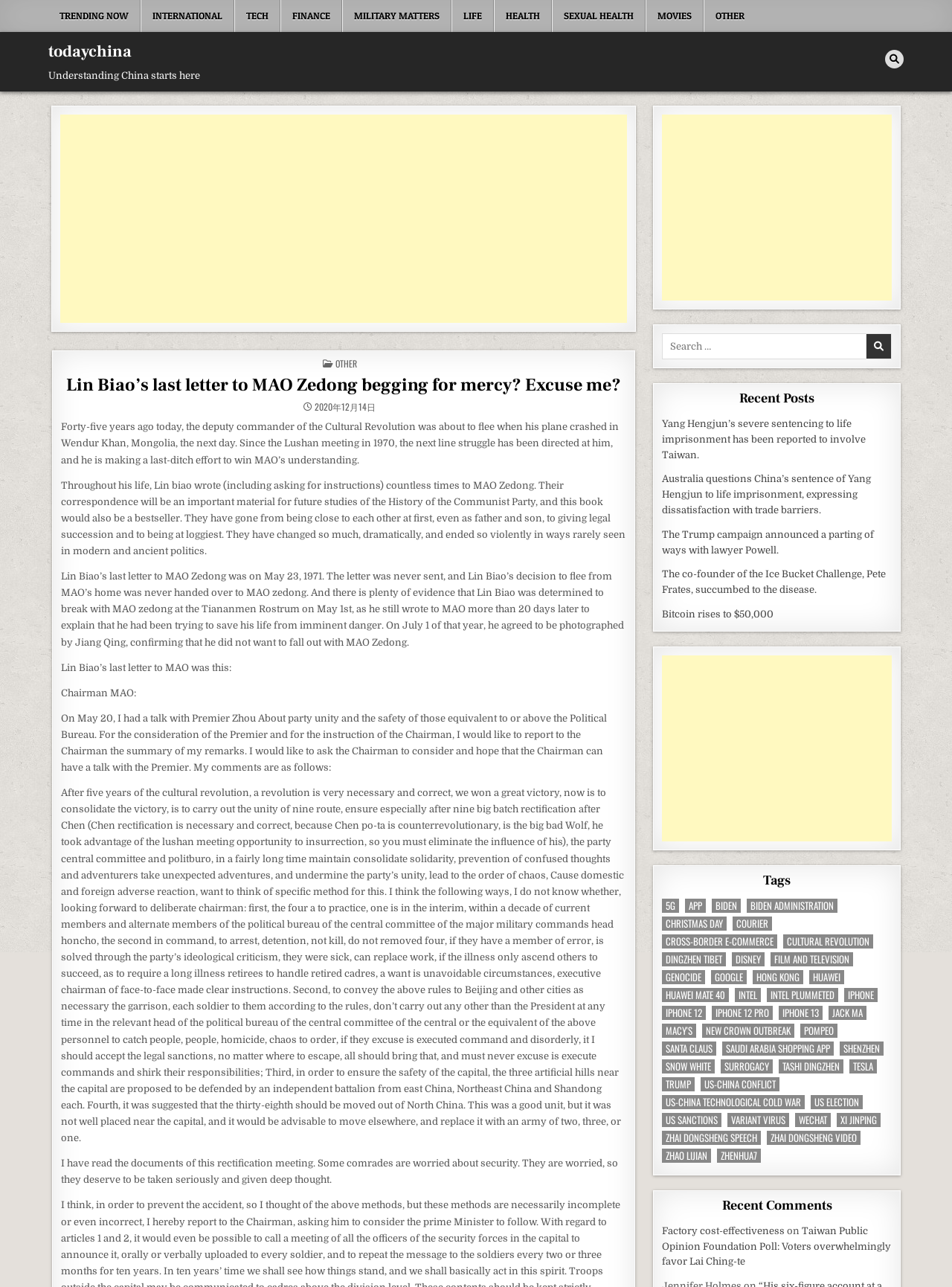Find the bounding box coordinates of the clickable region needed to perform the following instruction: "Browse the 'Recent Posts' section". The coordinates should be provided as four float numbers between 0 and 1, i.e., [left, top, right, bottom].

[0.696, 0.305, 0.937, 0.315]